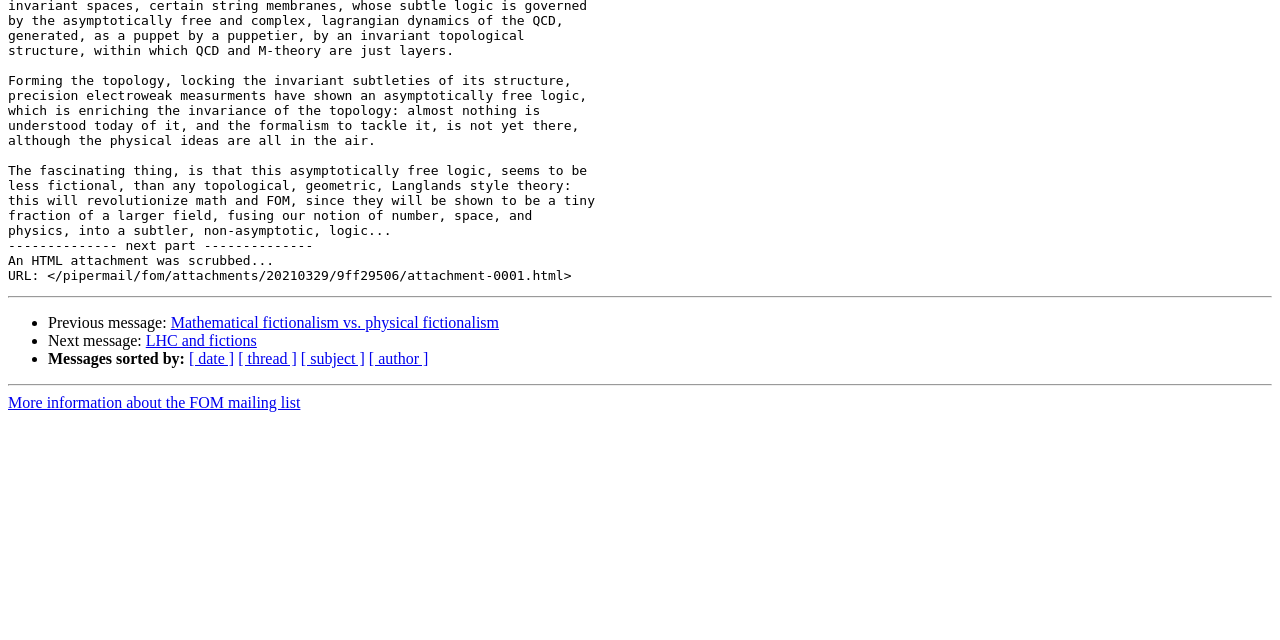Find the bounding box coordinates corresponding to the UI element with the description: "Mathematical fictionalism vs. physical fictionalism". The coordinates should be formatted as [left, top, right, bottom], with values as floats between 0 and 1.

[0.133, 0.491, 0.39, 0.518]